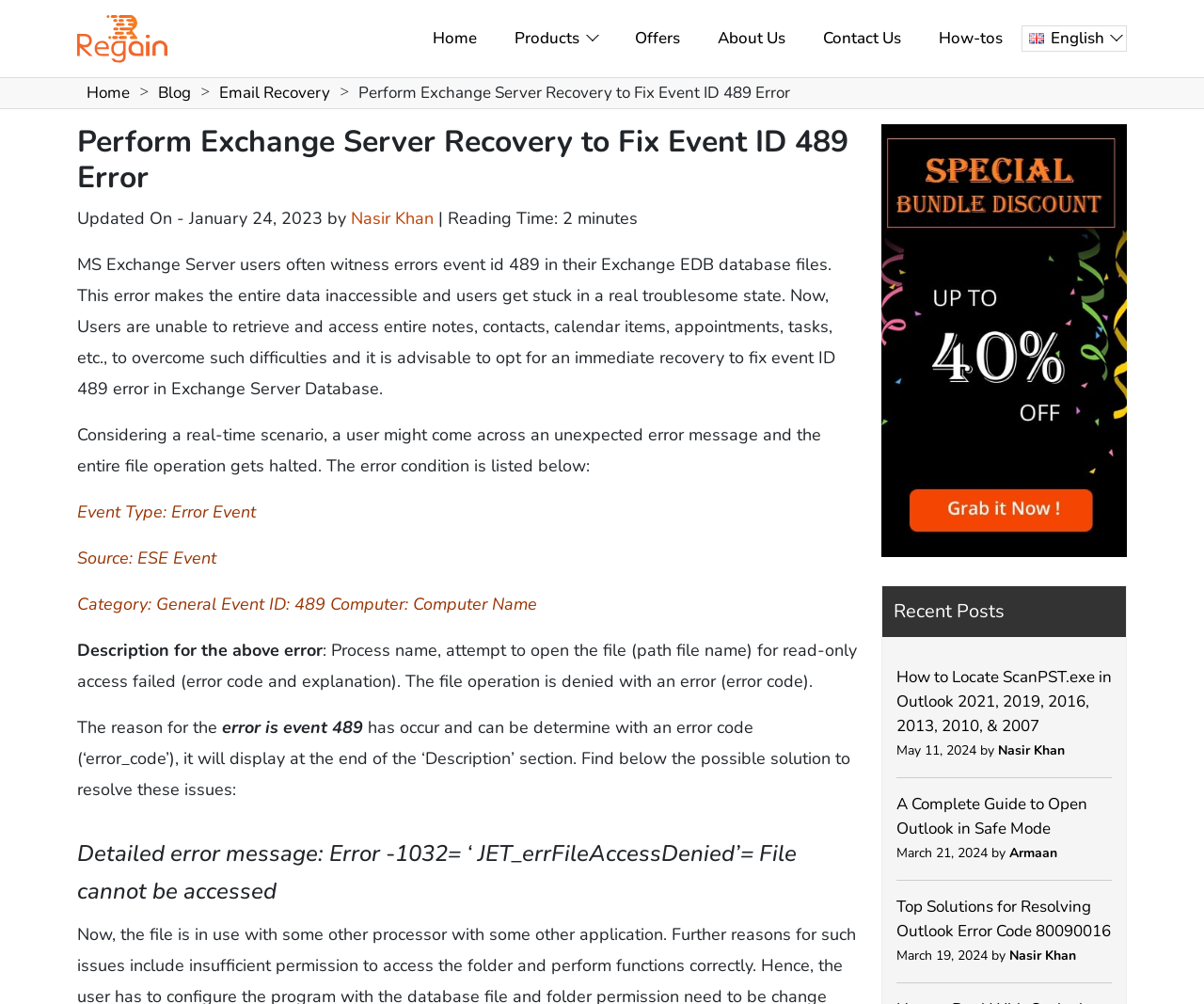Find the bounding box coordinates of the element to click in order to complete the given instruction: "Click the 'Regain Software Discount Offers' link."

[0.732, 0.341, 0.936, 0.363]